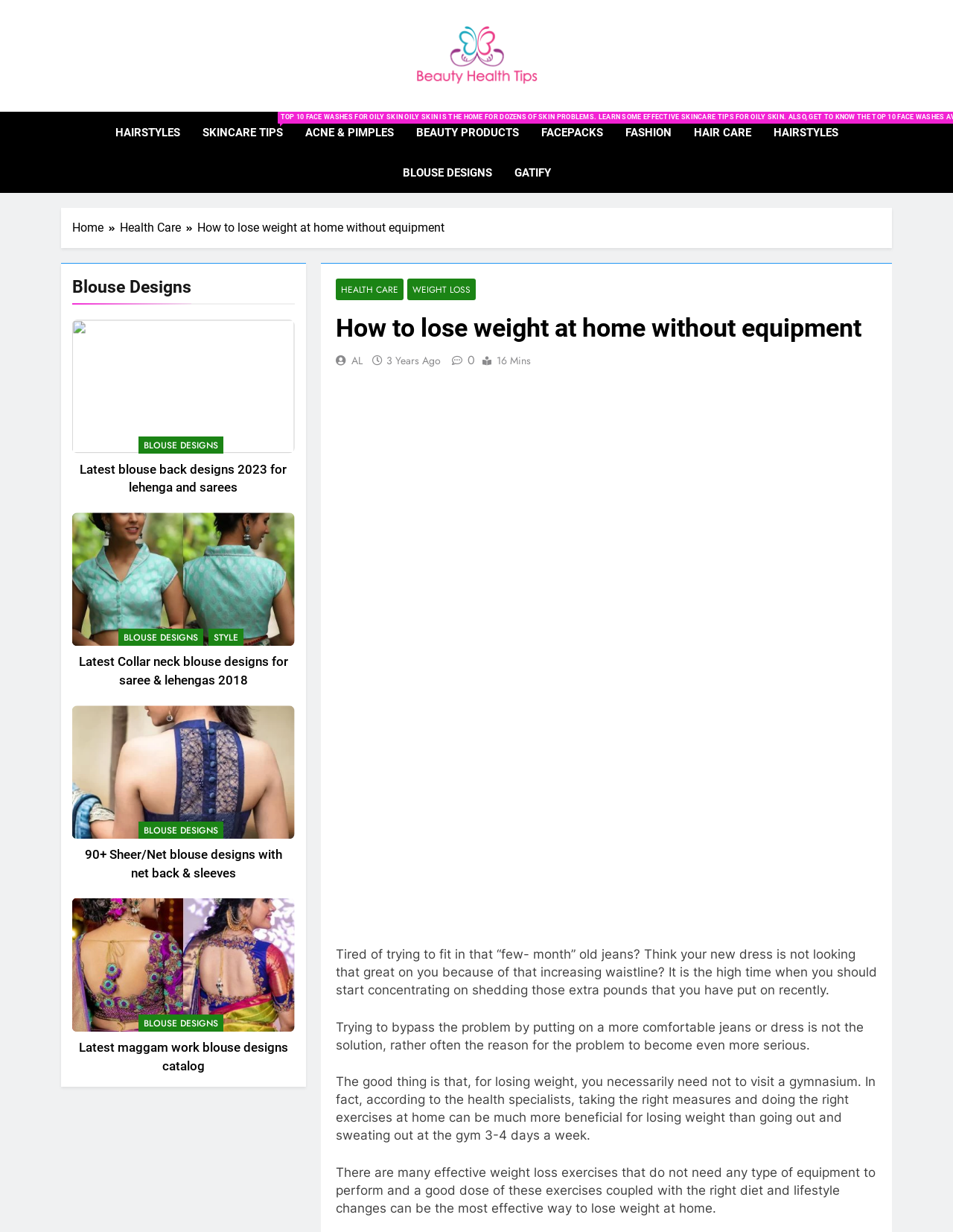Reply to the question with a single word or phrase:
What is the main topic of this webpage?

Weight loss